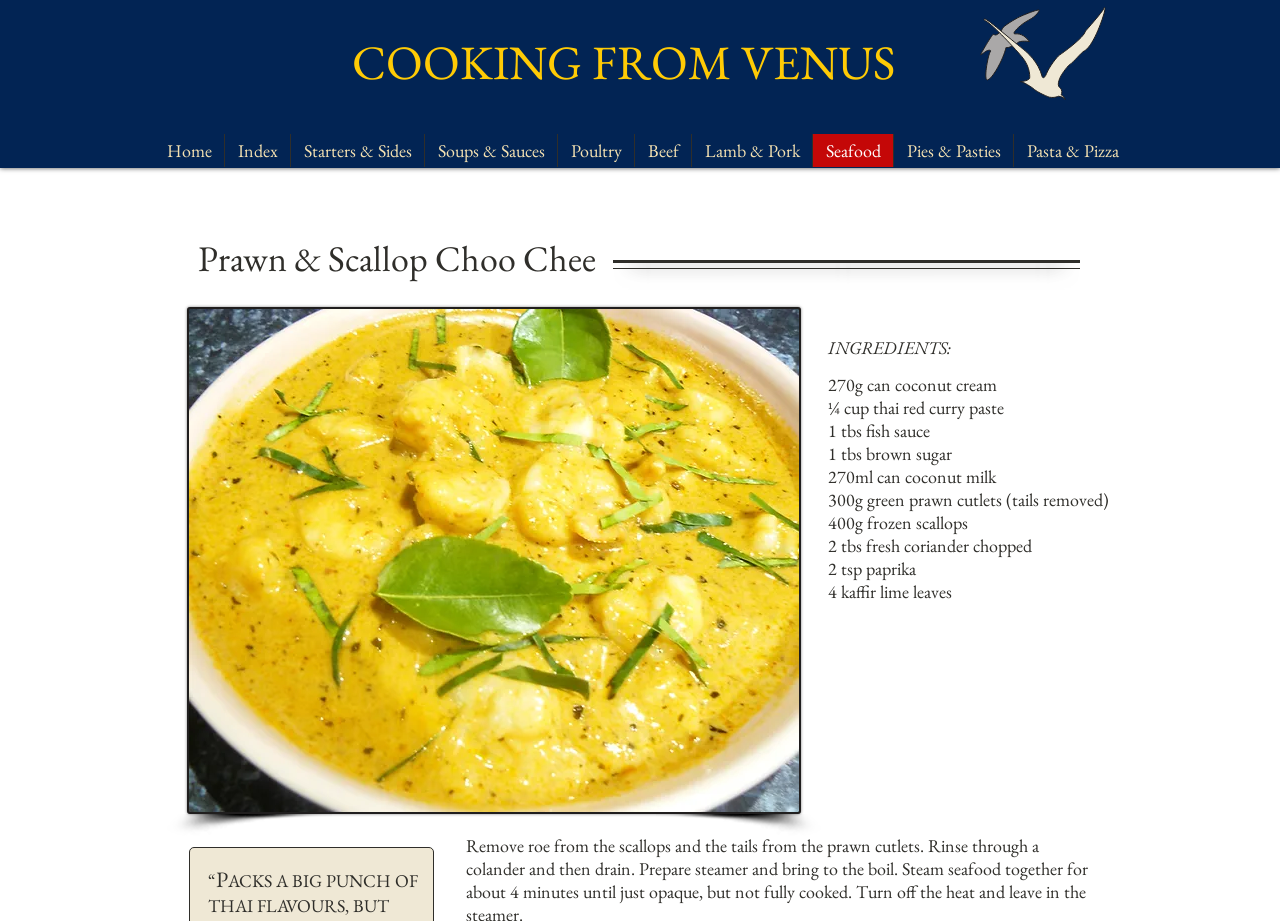What is the purpose of the 'Starters & Sides' link?
Please give a well-detailed answer to the question.

I determined the answer by looking at the navigation element with links to different categories, including 'Starters & Sides', which suggests that clicking on this link will take the user to a page with recipes related to starters and sides.